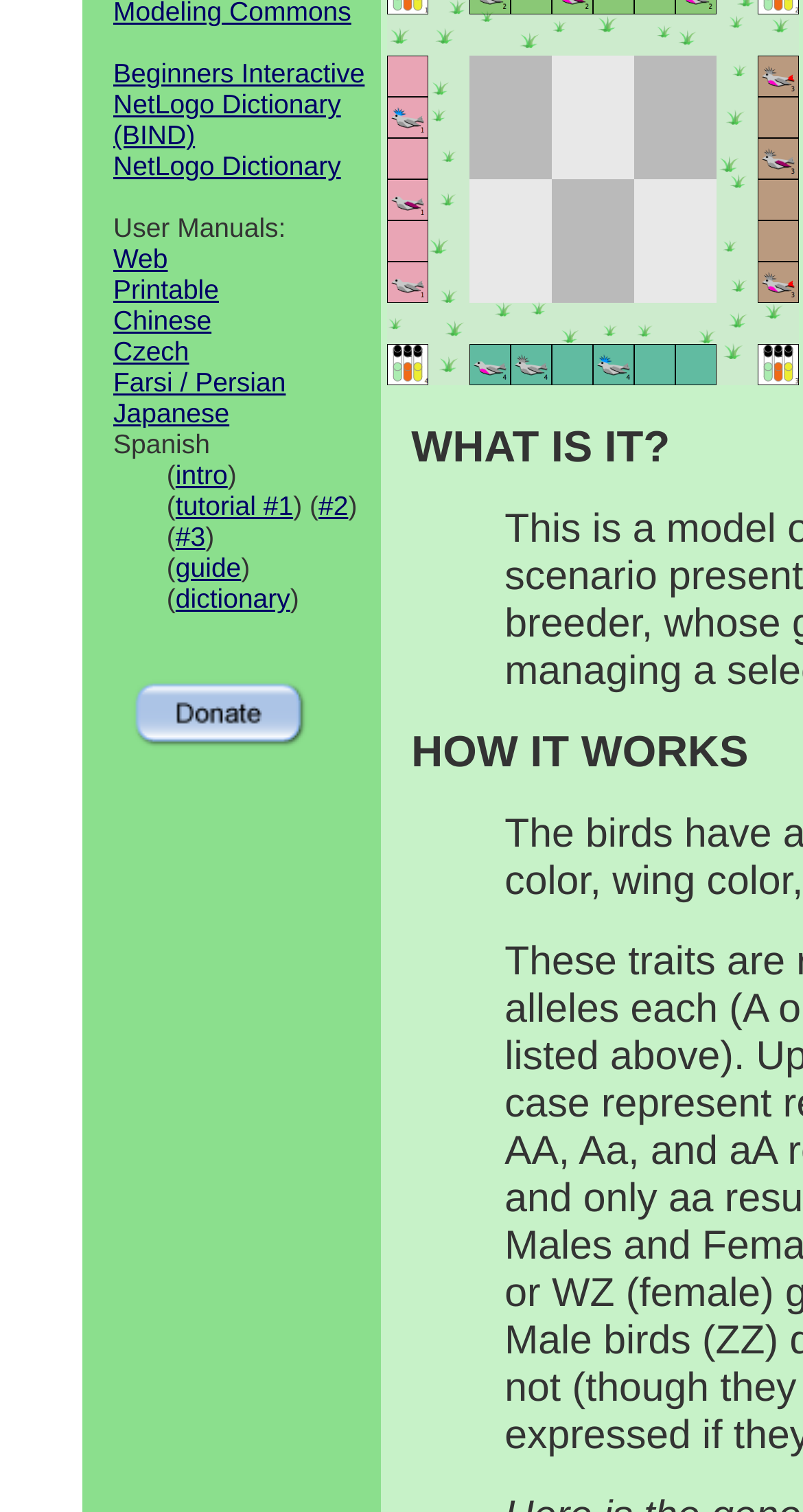Provide the bounding box coordinates in the format (top-left x, top-left y, bottom-right x, bottom-right y). All values are floating point numbers between 0 and 1. Determine the bounding box coordinate of the UI element described as: Farsi / Persian

[0.141, 0.243, 0.356, 0.263]